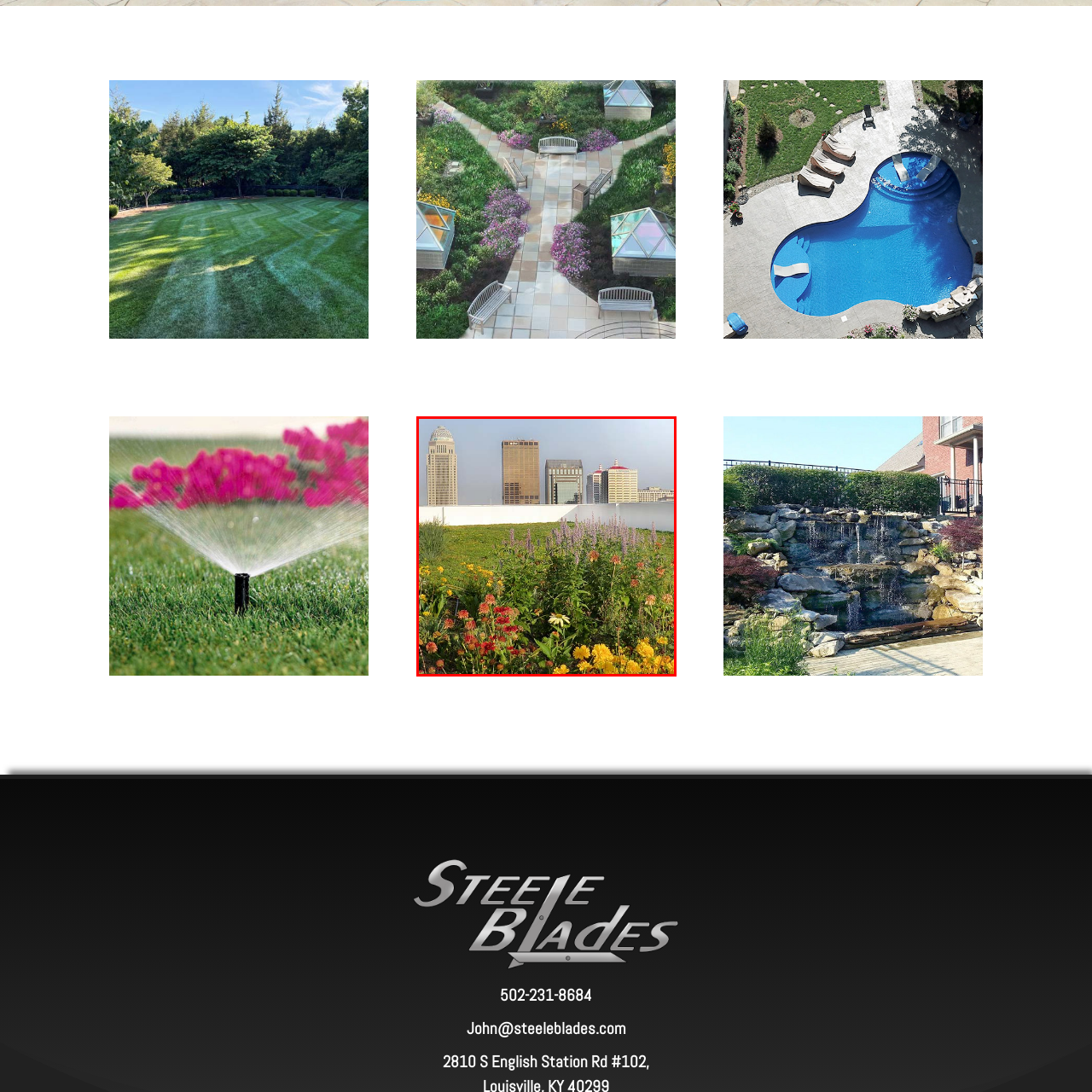Observe the image within the red outline and respond to the ensuing question with a detailed explanation based on the visual aspects of the image: 
What is the purpose of green roofs?

According to the caption, the image showcases the concept of green roofs as a sustainable urban development practice, implying that the purpose of green roofs is to promote sustainable urban development.